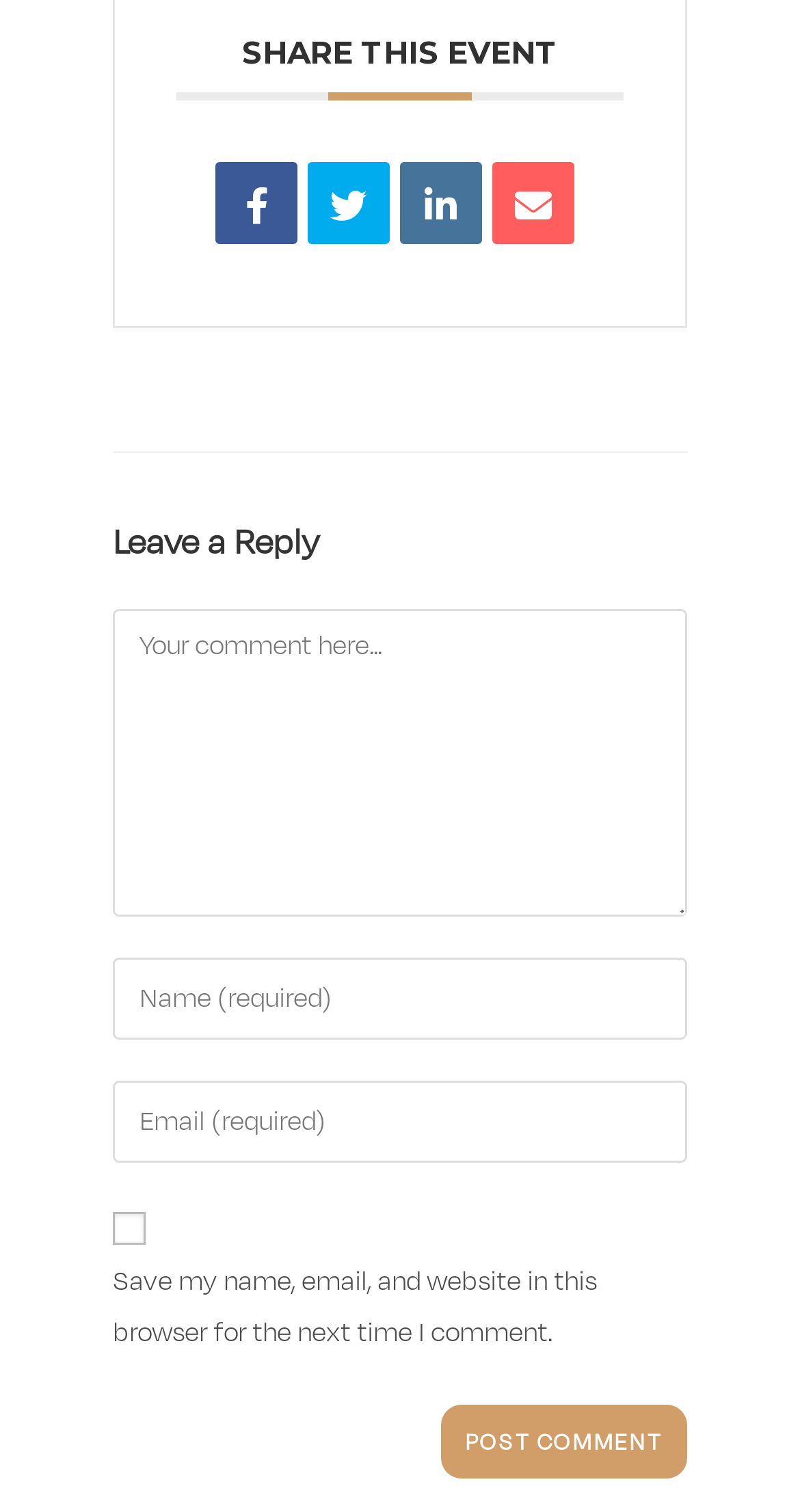Locate the bounding box coordinates of the element that should be clicked to execute the following instruction: "Leave a reply".

[0.141, 0.341, 0.859, 0.375]